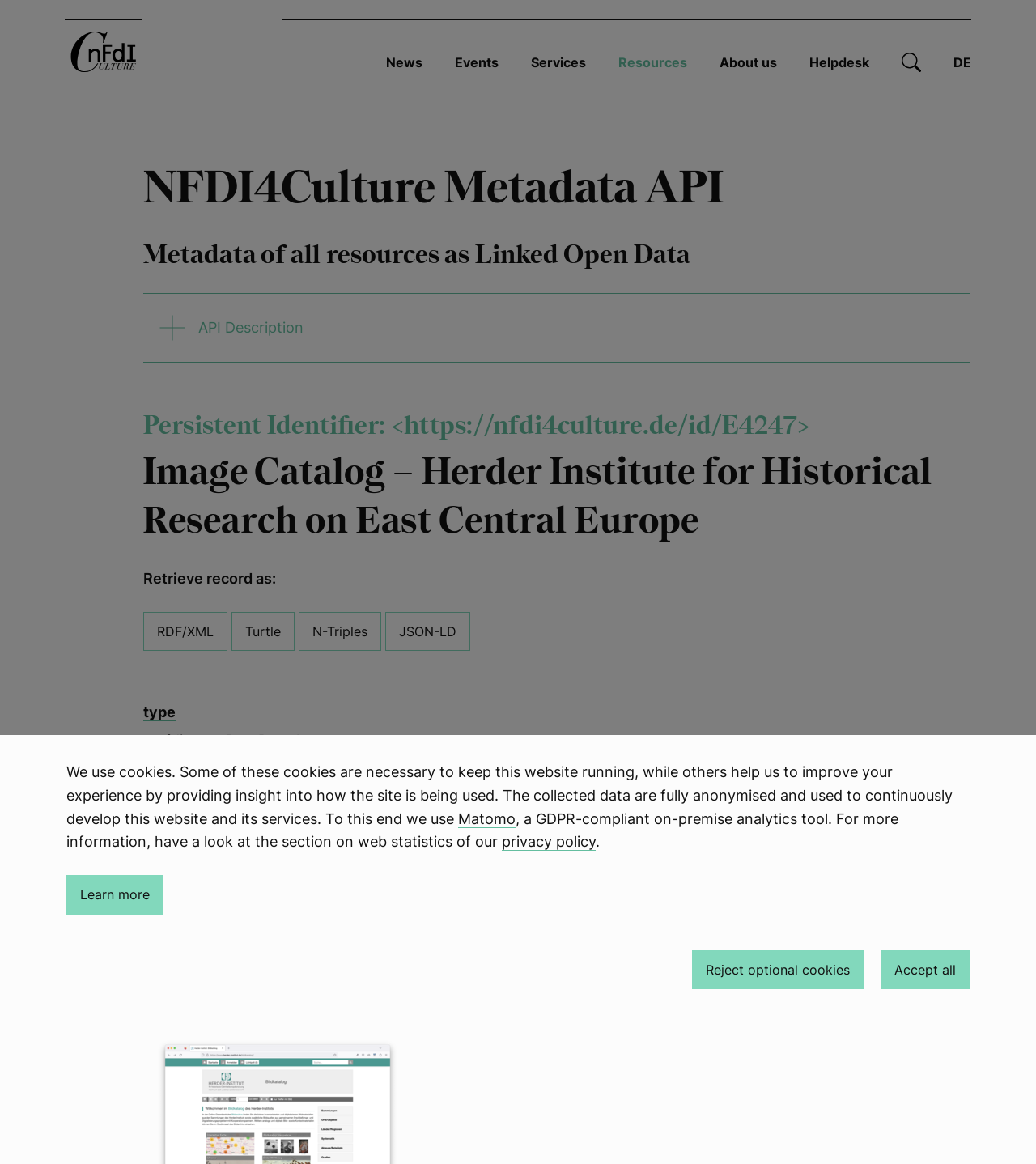Specify the bounding box coordinates of the region I need to click to perform the following instruction: "Click the 'RDF/XML' link". The coordinates must be four float numbers in the range of 0 to 1, i.e., [left, top, right, bottom].

[0.138, 0.525, 0.22, 0.559]